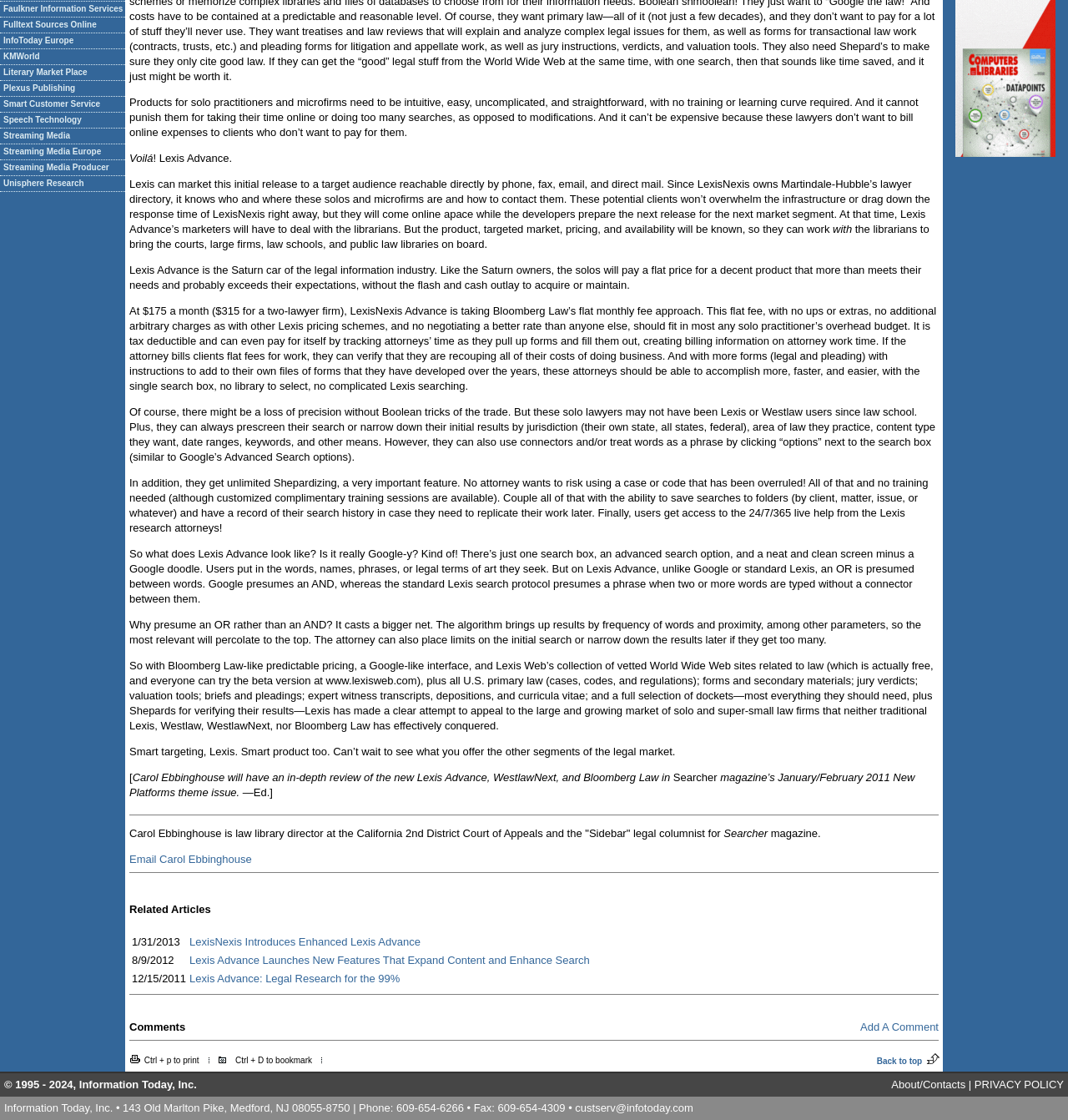Highlight the bounding box of the UI element that corresponds to this description: "Back to top".

[0.821, 0.943, 0.88, 0.951]